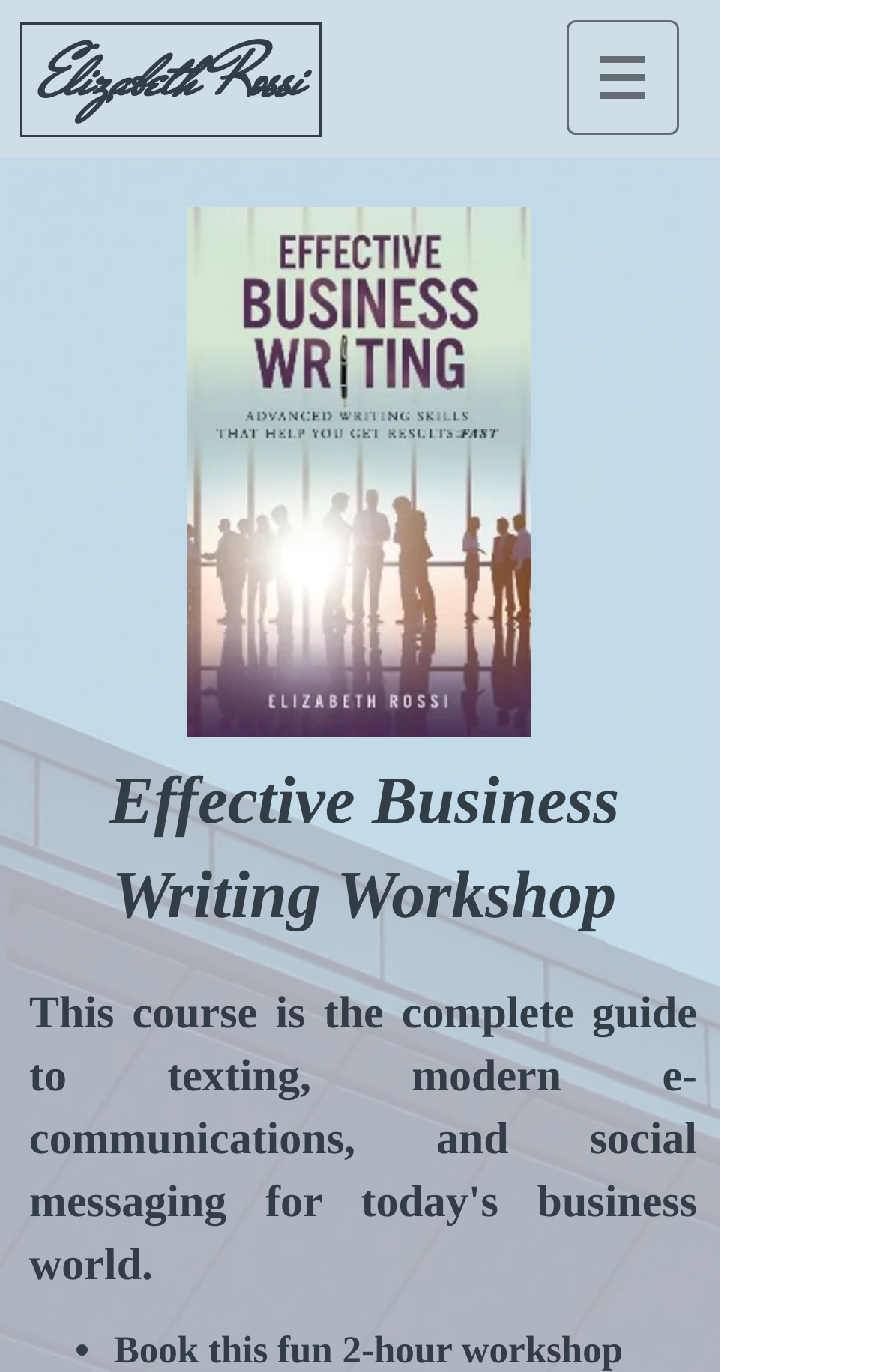Utilize the details in the image to give a detailed response to the question: Is there a navigation menu on the page?

The presence of a navigation menu can be determined by the 'navigation' element with the label 'Site', which has a button with a popup menu. This indicates that there is a navigation menu on the page.